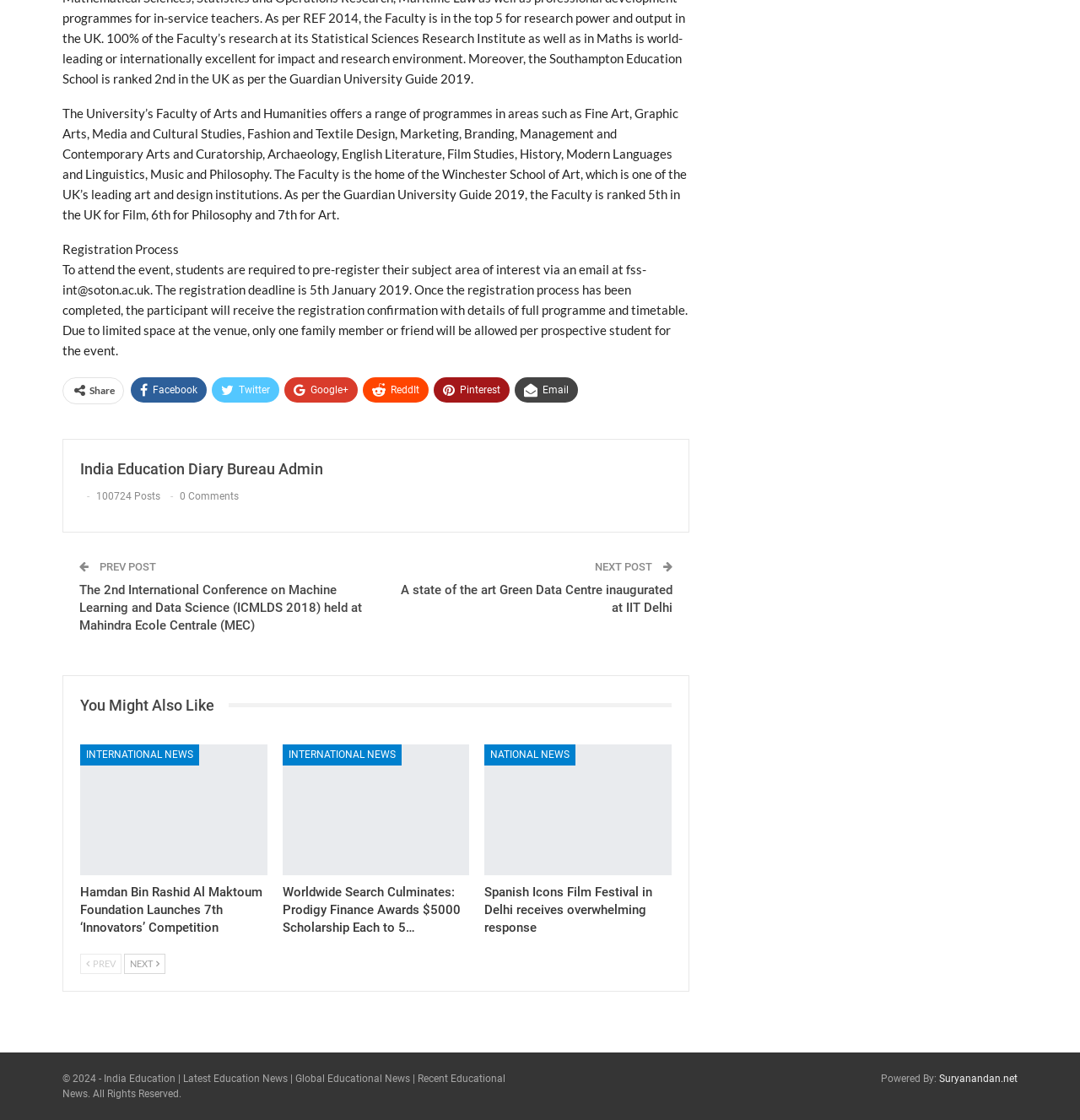Using the information in the image, give a comprehensive answer to the question: 
What is the copyright year of the webpage?

The copyright notice at the bottom of the webpage states '© 2024 - India Education | Latest Education News | Global Educational News | Recent Educational News. All Rights Reserved.'